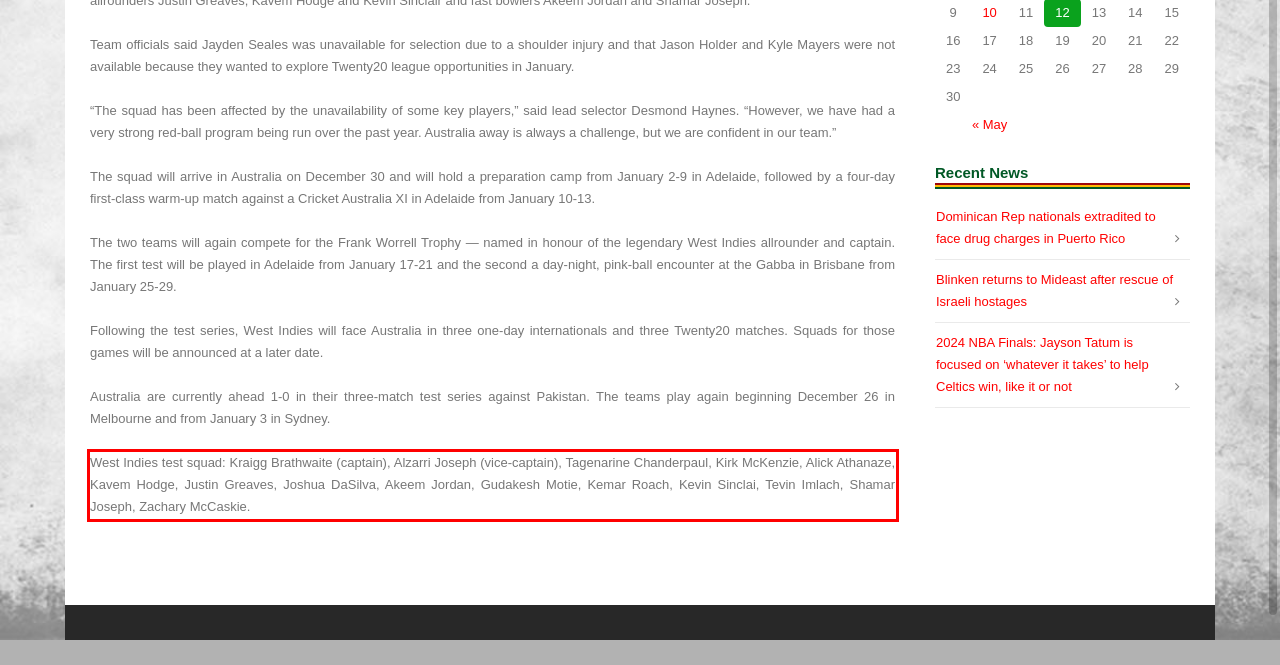Please examine the webpage screenshot and extract the text within the red bounding box using OCR.

West Indies test squad: Kraigg Brathwaite (captain), Alzarri Joseph (vice-captain), Tagenarine Chanderpaul, Kirk McKenzie, Alick Athanaze, Kavem Hodge, Justin Greaves, Joshua DaSilva, Akeem Jordan, Gudakesh Motie, Kemar Roach, Kevin Sinclai, Tevin Imlach, Shamar Joseph, Zachary McCaskie.